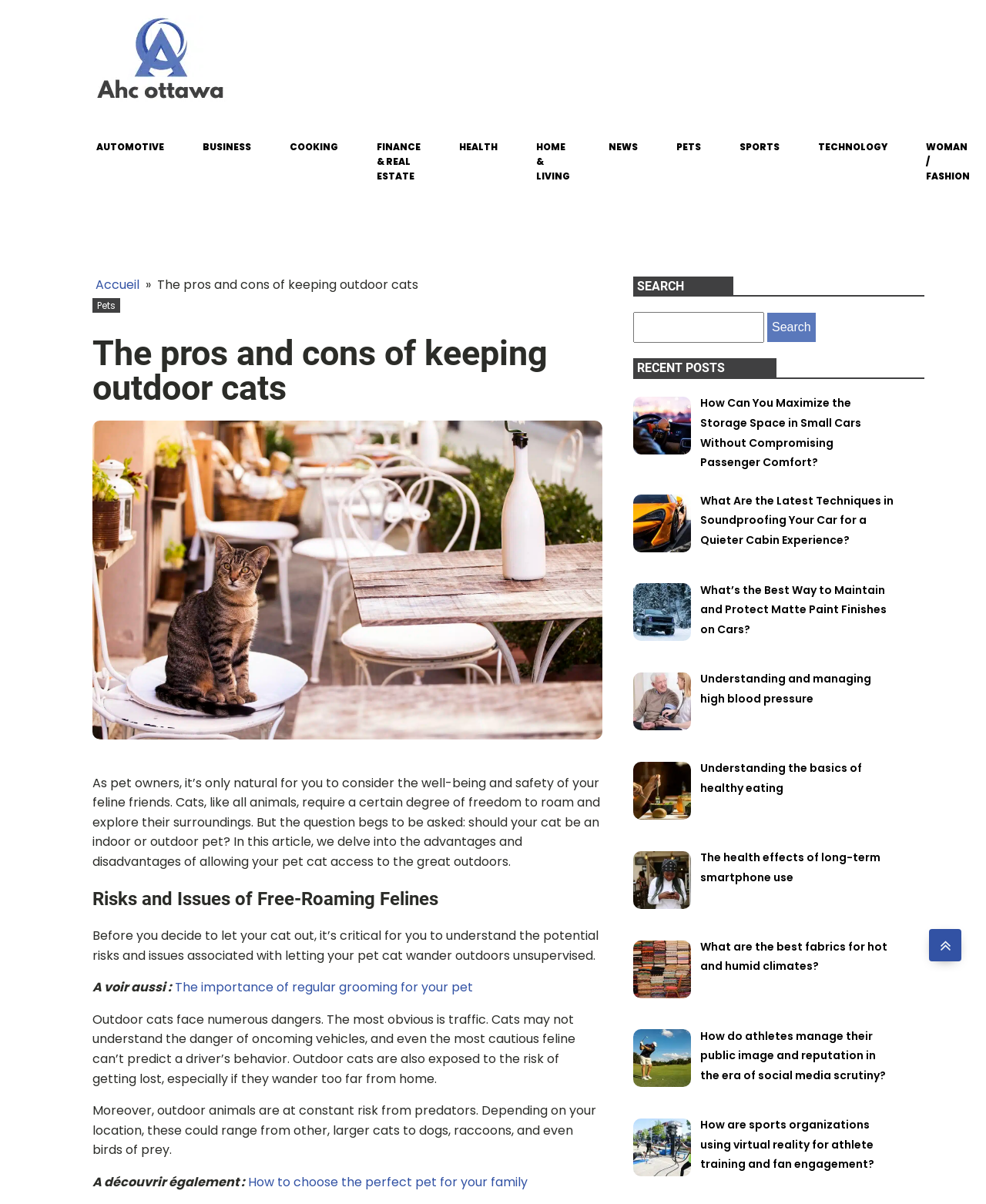Determine the bounding box coordinates of the clickable region to follow the instruction: "Go to the 'HOME & LIVING' section".

[0.524, 0.103, 0.598, 0.165]